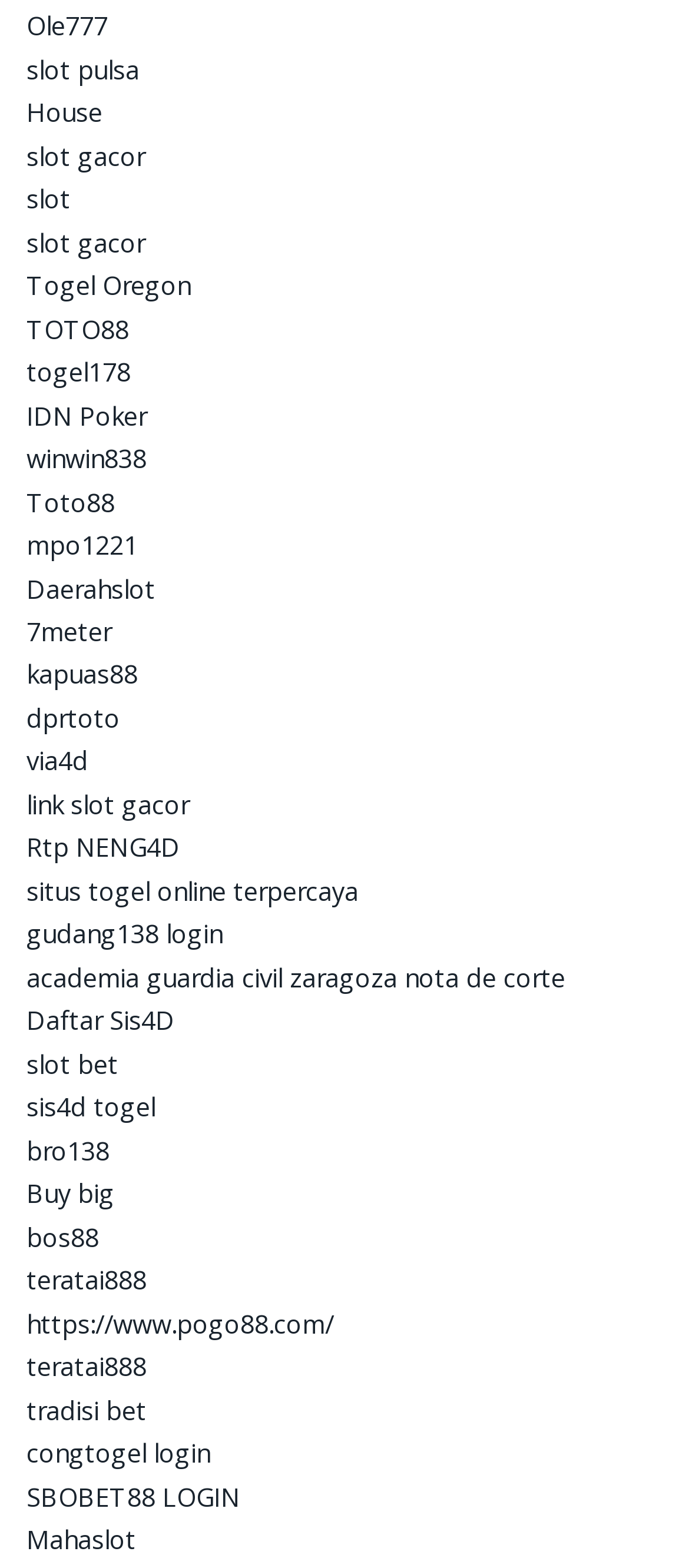Given the element description: "link slot gacor", predict the bounding box coordinates of the UI element it refers to, using four float numbers between 0 and 1, i.e., [left, top, right, bottom].

[0.038, 0.502, 0.274, 0.524]